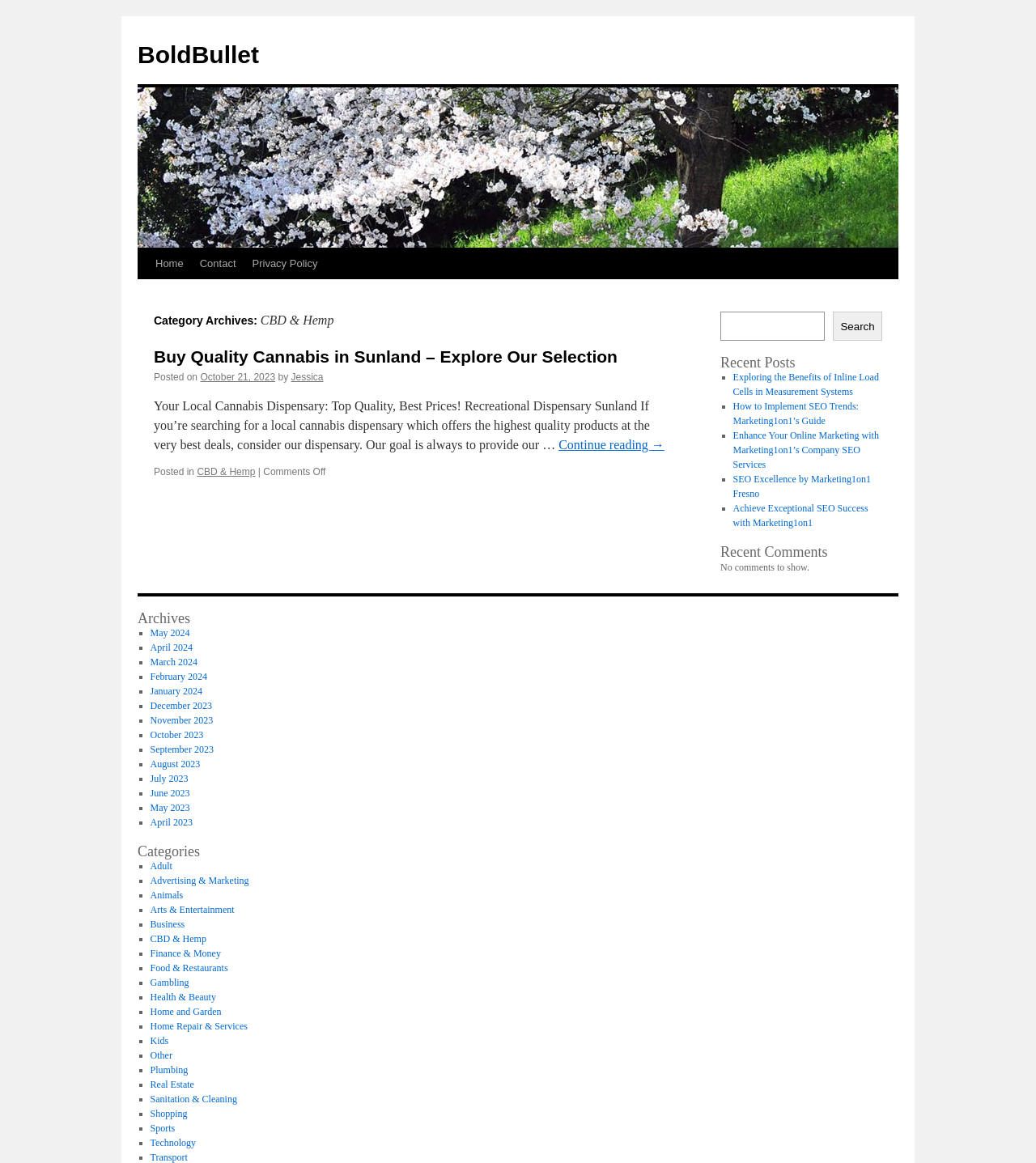Could you determine the bounding box coordinates of the clickable element to complete the instruction: "Search for something"? Provide the coordinates as four float numbers between 0 and 1, i.e., [left, top, right, bottom].

[0.695, 0.268, 0.796, 0.293]